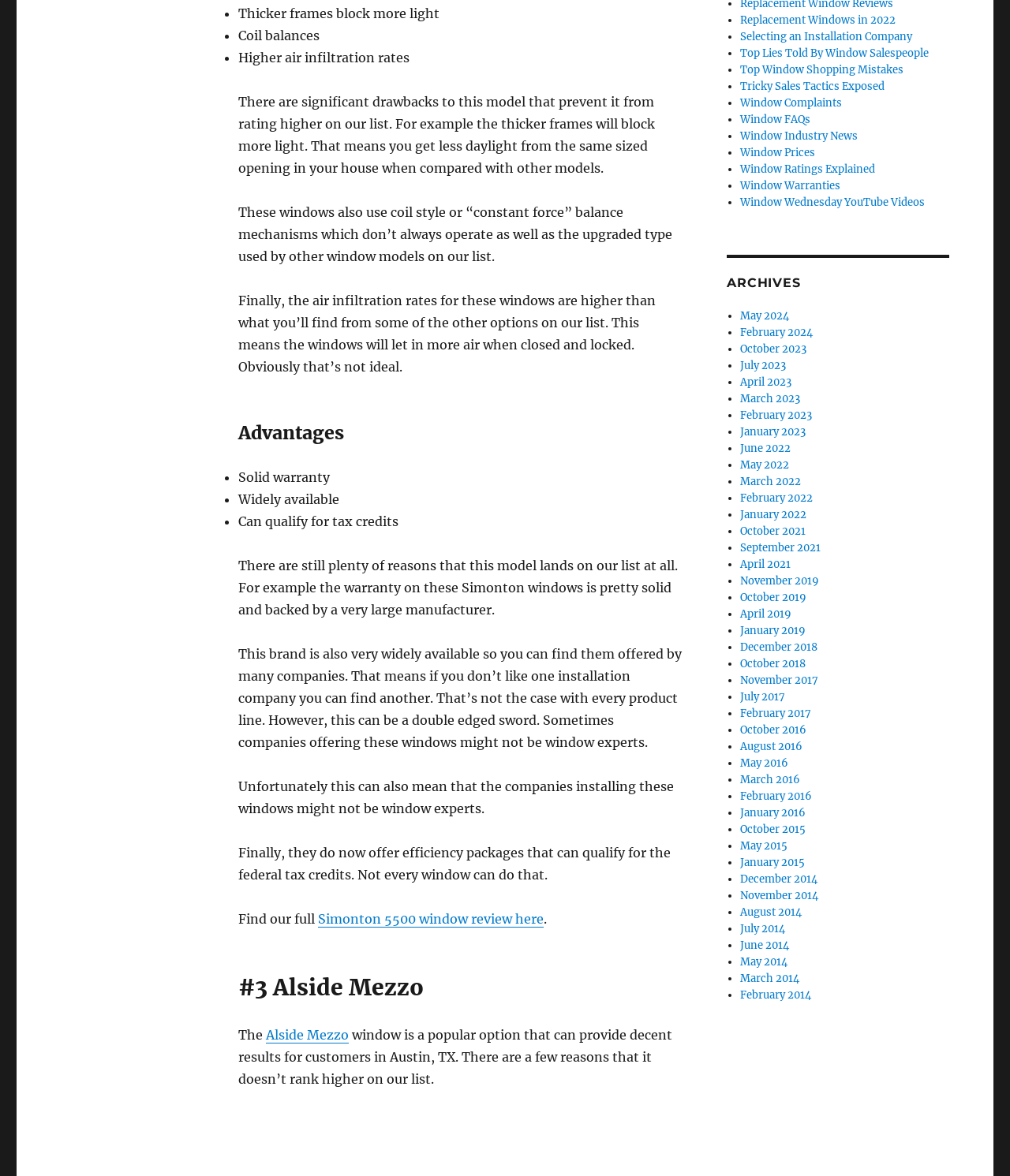What are the advantages of this window model?
From the screenshot, provide a brief answer in one word or phrase.

Solid warranty, widely available, qualifies for tax credits